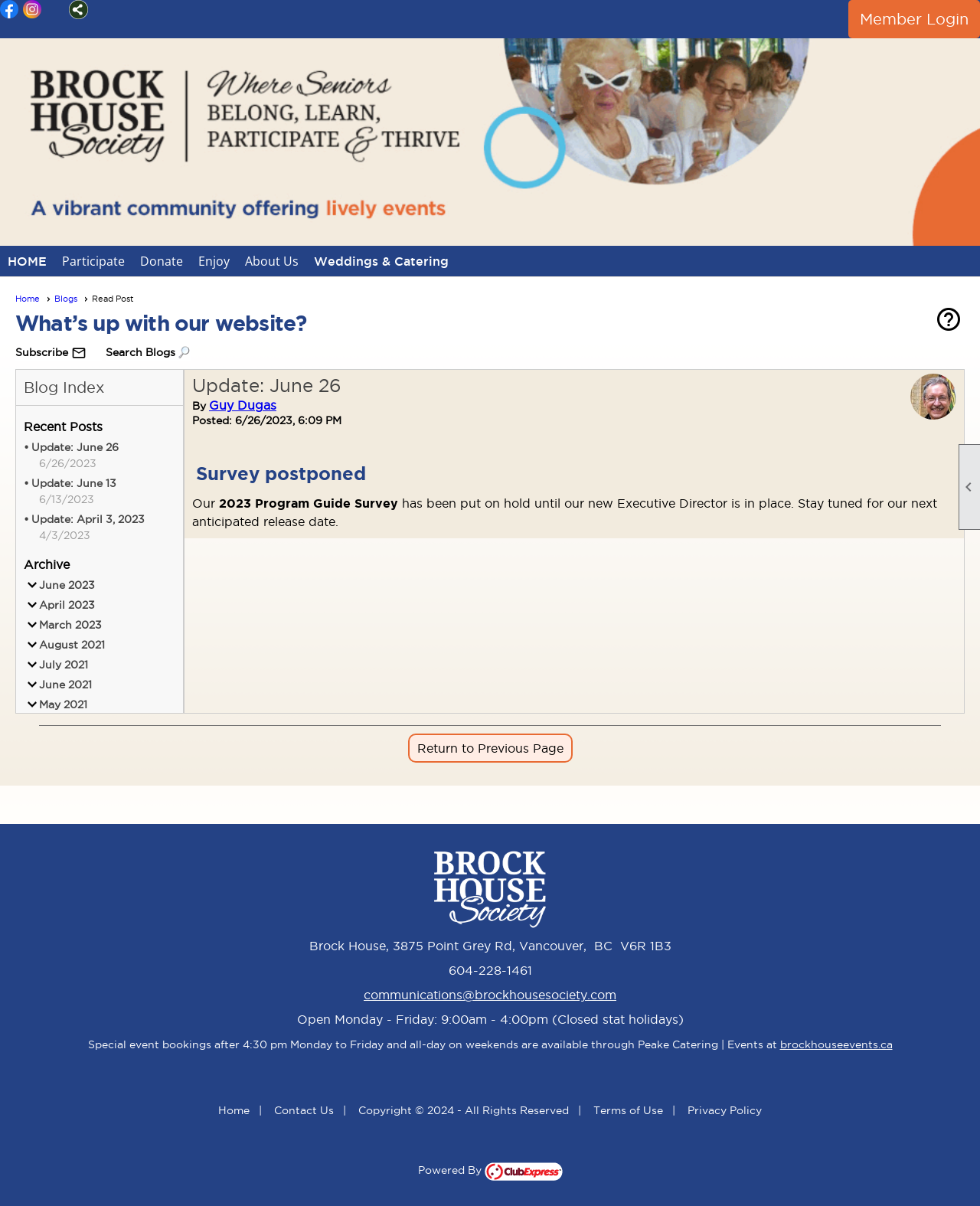Create a detailed narrative describing the layout and content of the webpage.

This webpage is about the Brock House Society, with a focus on updates and news. At the top, there are social media links to Facebook, Instagram, and Twitter, as well as a "User Panel" with a "Member Login" link. Below this, there is a menu with links to "HOME", "Participate", "Donate", "Enjoy", "About Us", and "Weddings & Catering".

The main content area has a heading "What’s up with our website?" and a "Subscribe" button. Below this, there is a table with a list of recent blog posts, including "Update: June 26", "Update: June 13", and "Update: April 3, 2023", each with a date and a link to the full post.

The main blog post on the page is "Update: June 26" by Guy Dugas, with a date and time stamp. The post announces that the 2023 Program Guide Survey has been postponed until the new Executive Director is in place.

At the bottom of the page, there is a section with contact information, including the address, phone number, and email address of the Brock House Society. There is also a note about the office hours and availability for special event bookings. Additionally, there are links to "Home", "Contact Us", "Terms of Use", and "Privacy Policy", as well as a copyright notice and a "Powered By ClubExpress" link with a logo.